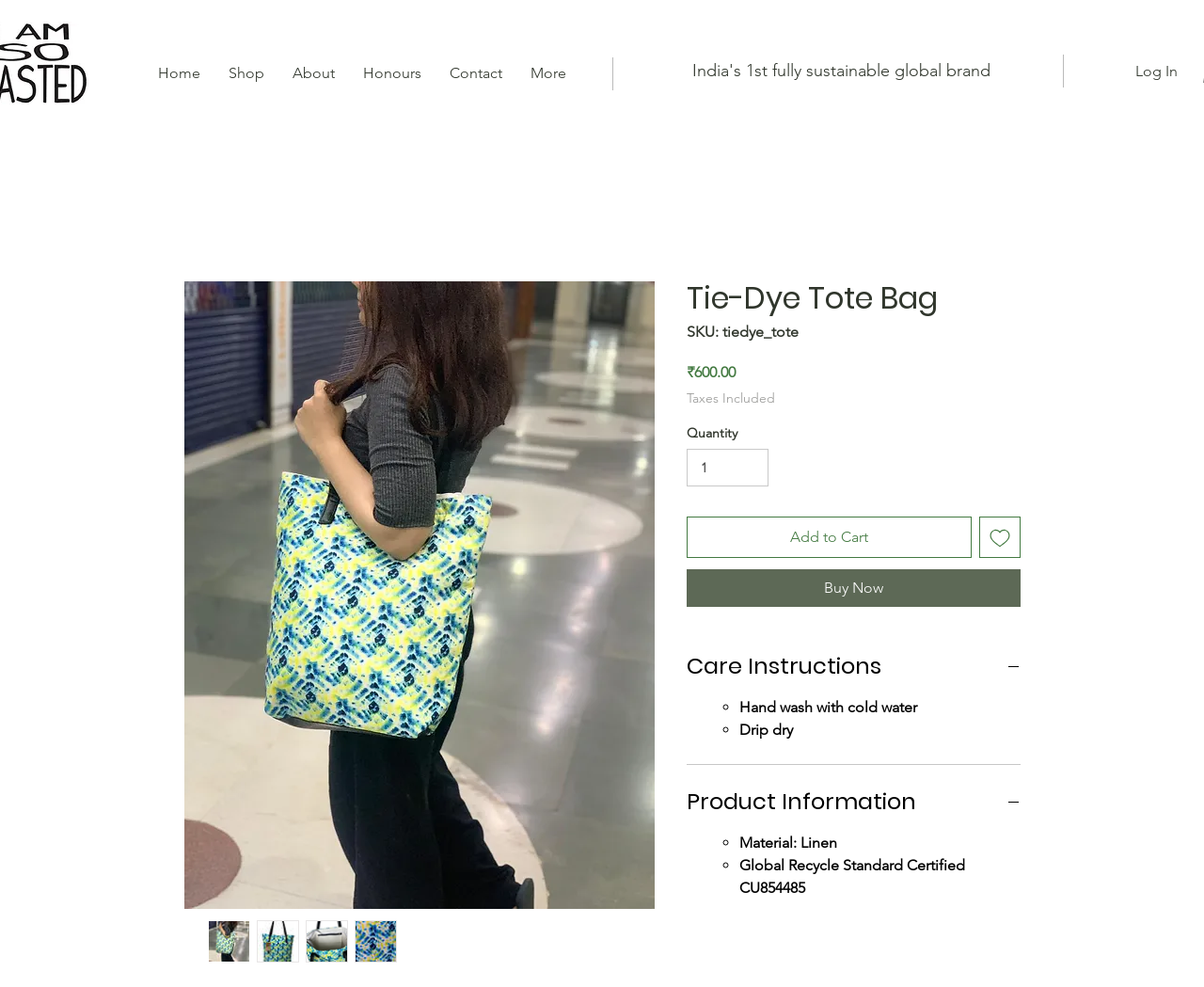What is the care instruction for the product?
Please give a well-detailed answer to the question.

I found the answer by looking at the ListMarker element with the text '◦' followed by the StaticText element with the text 'Hand wash with cold water', which is part of the 'Care Instructions' section, indicating that one of the care instructions for the product is to hand wash it with cold water.